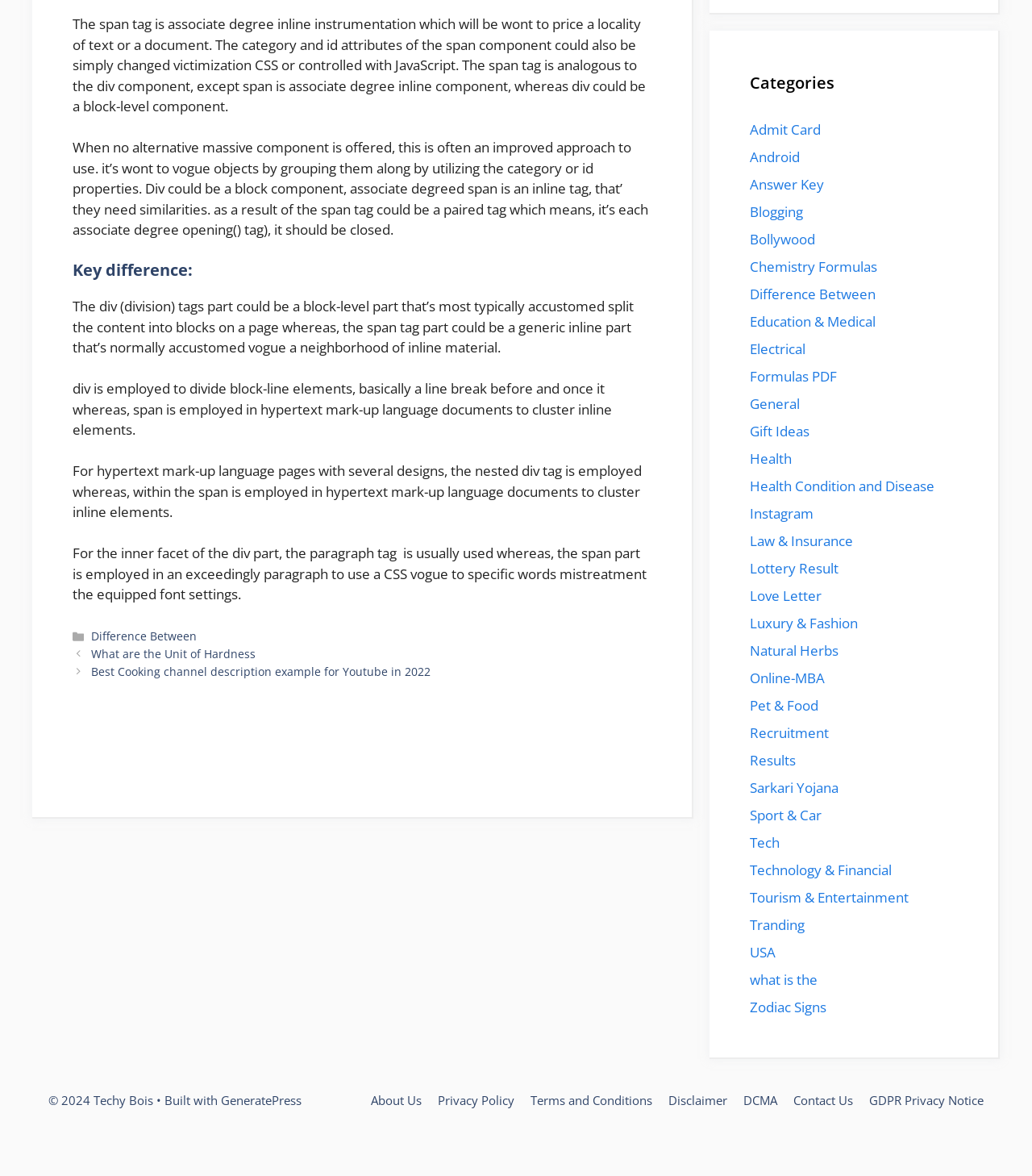What is the name of the website? Observe the screenshot and provide a one-word or short phrase answer.

Techy Bois